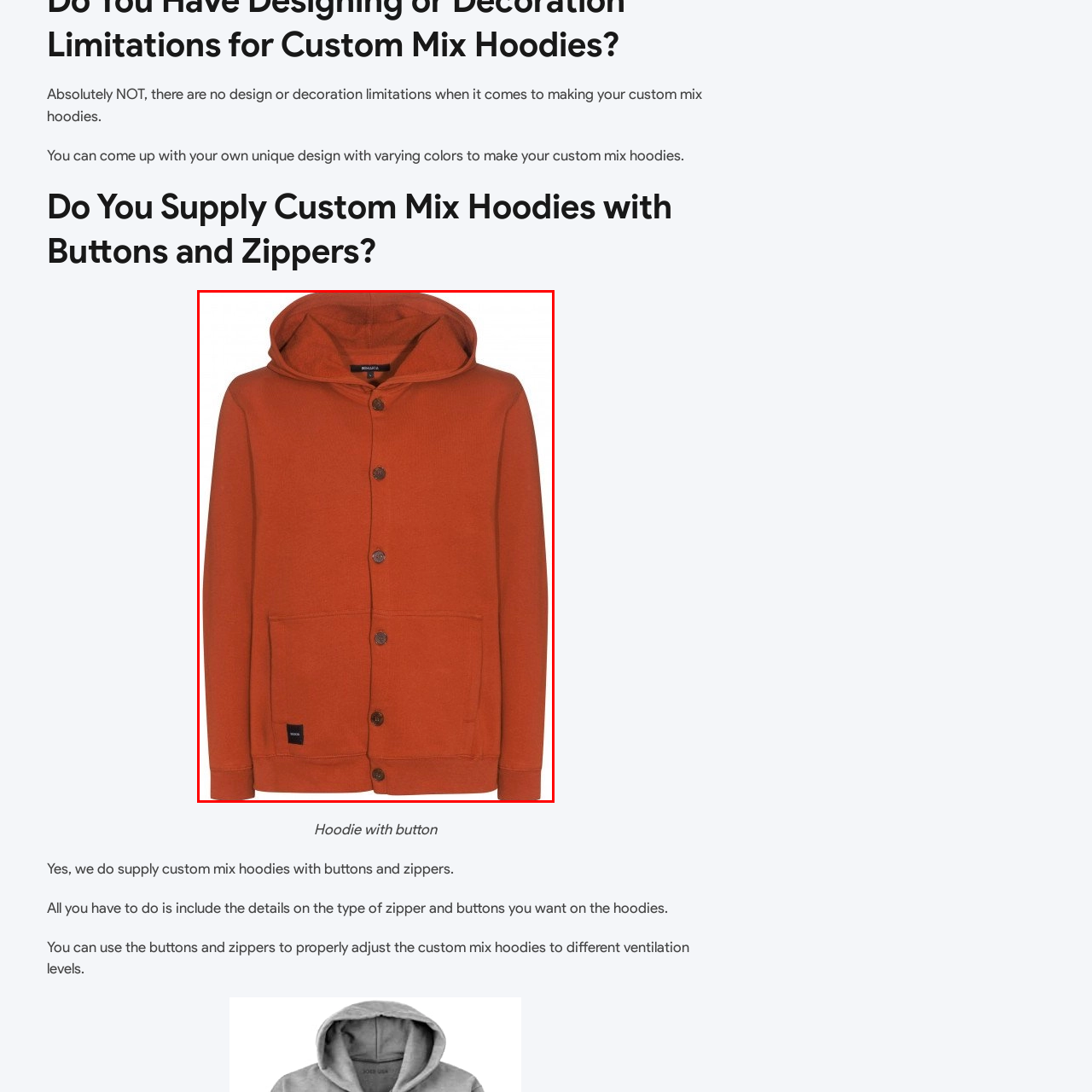What type of pocket does the hoodie have?
Look at the image within the red bounding box and provide a single word or phrase as an answer.

kangaroo pocket